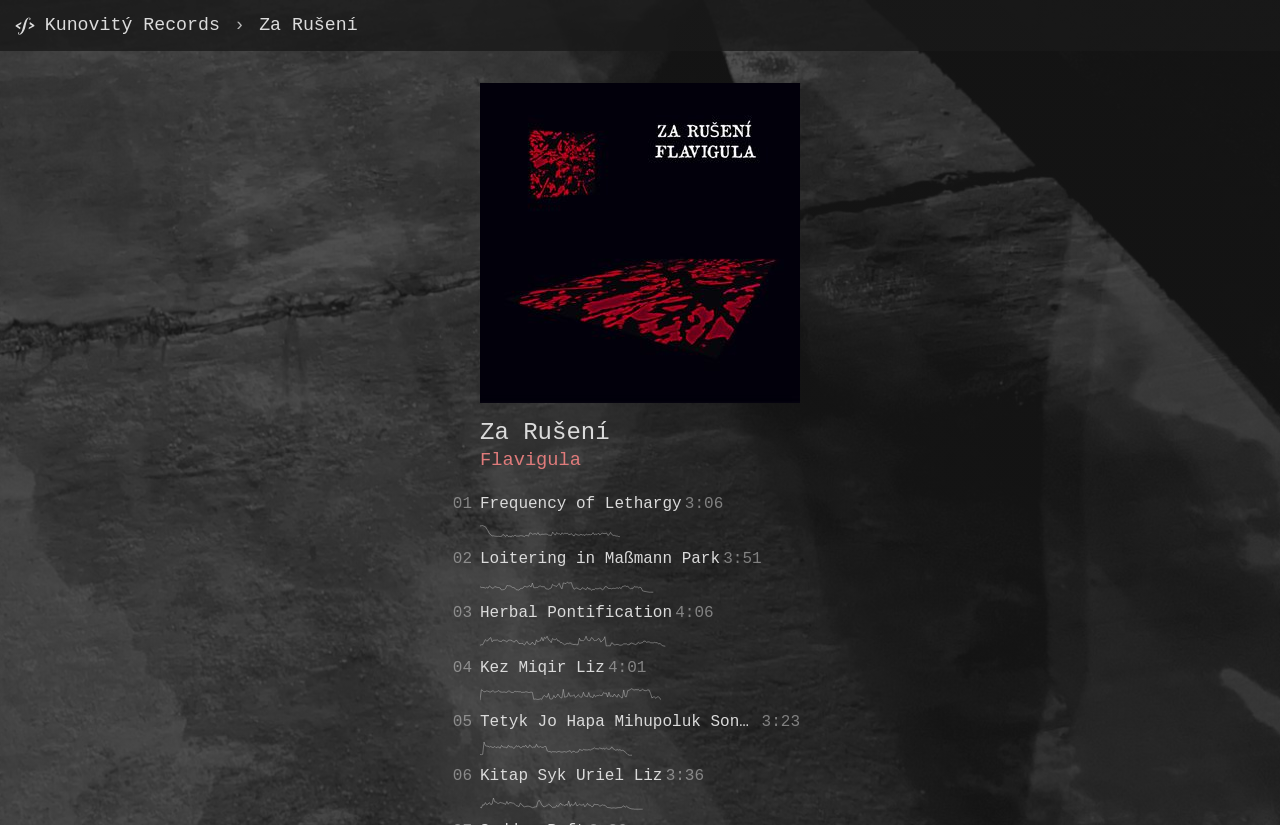How many tracks are listed on this webpage?
Please provide a single word or phrase answer based on the image.

6